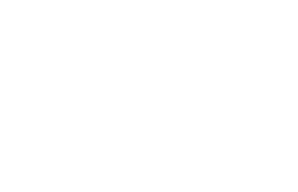Answer the question with a single word or phrase: 
What type of games are featured on the webpage?

Educational games